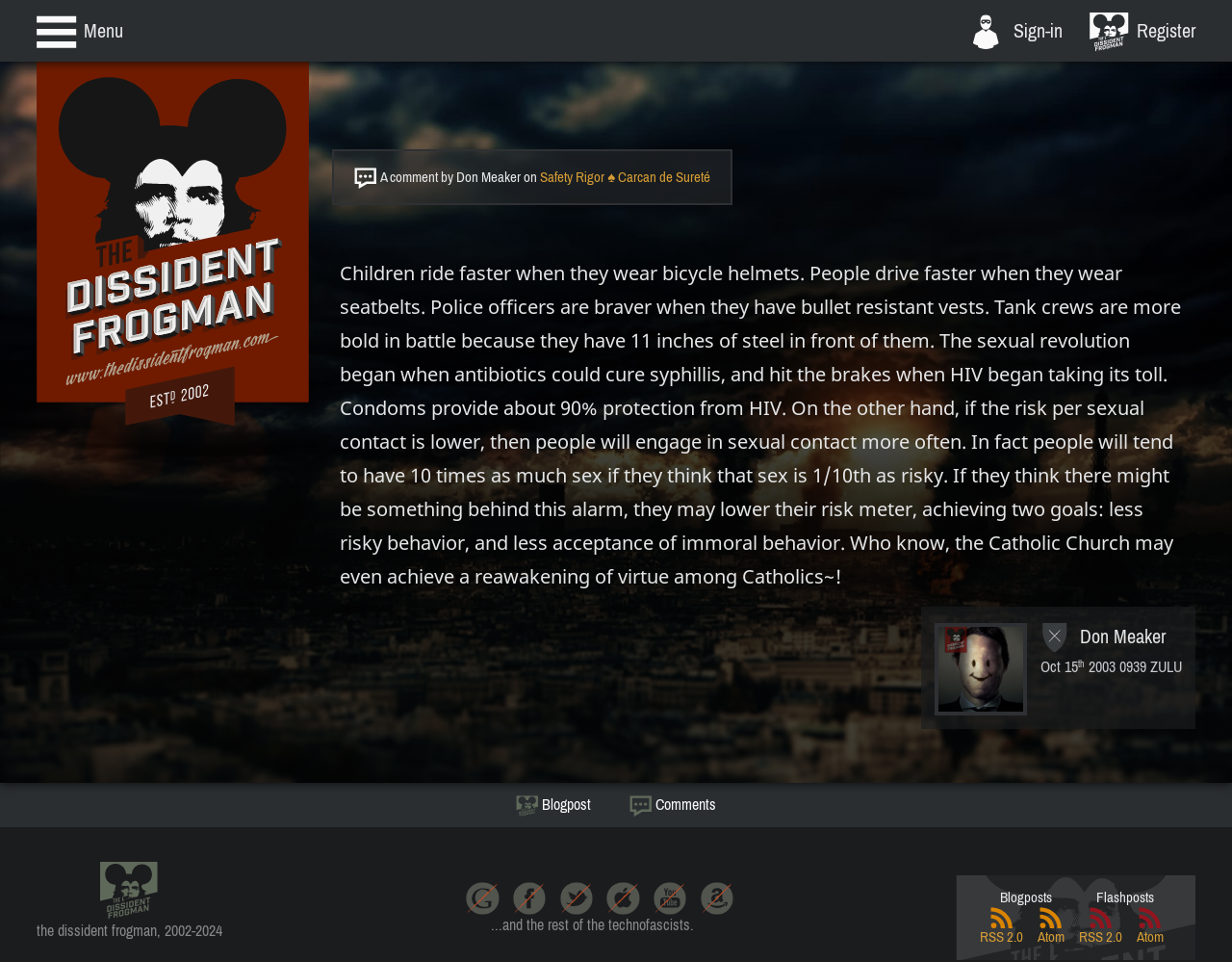Who wrote the comment?
Answer the question with a detailed explanation, including all necessary information.

I found the author's name by looking at the footer section of the webpage, where it says 'Don Meaker' next to the author avatar.